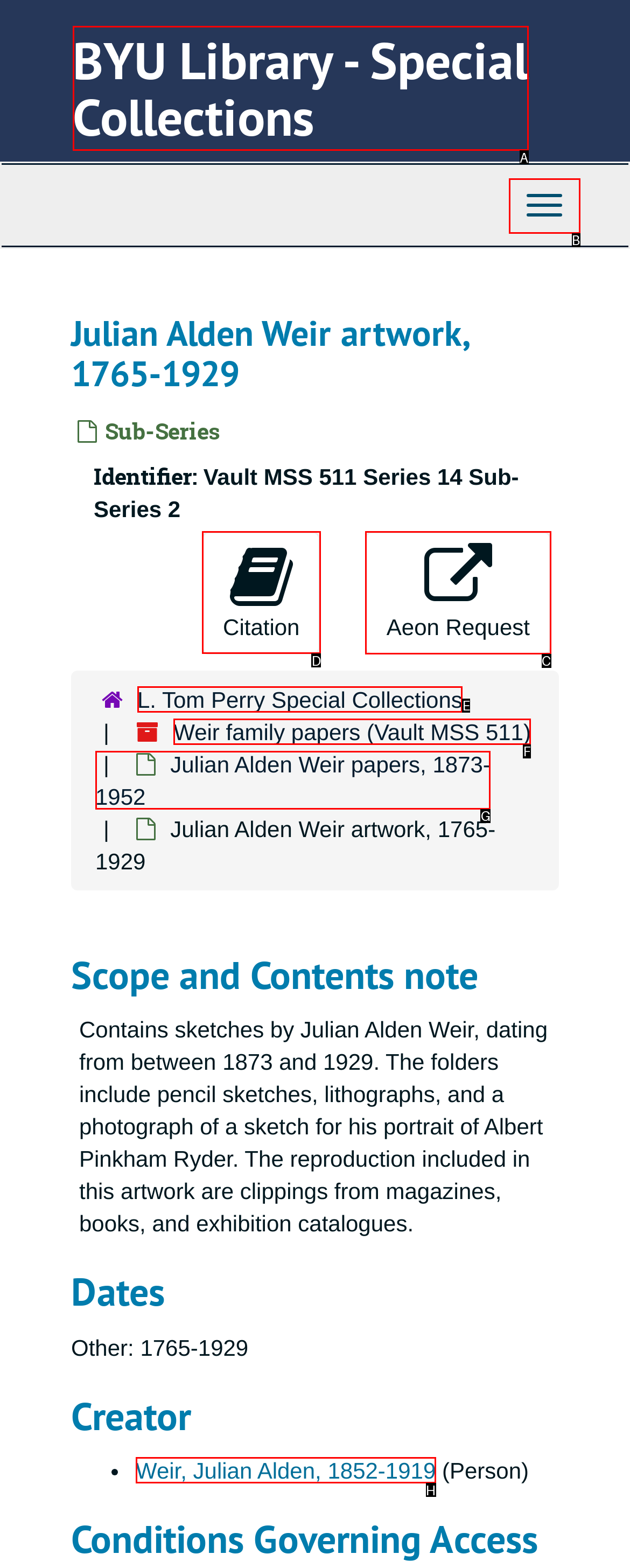To perform the task "View the post dated December 7, 2015", which UI element's letter should you select? Provide the letter directly.

None